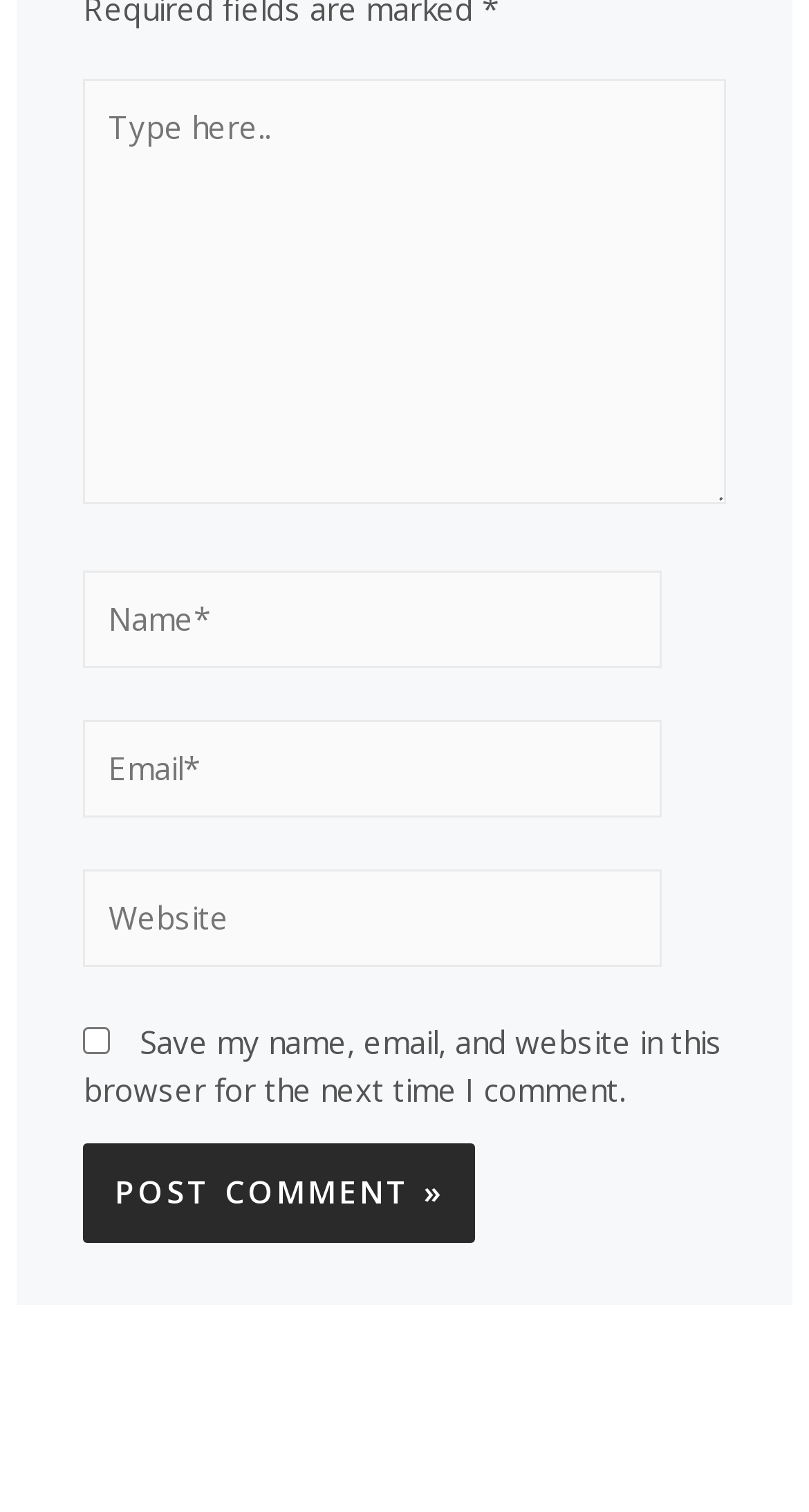Find the bounding box coordinates for the UI element whose description is: "parent_node: Website name="url" placeholder="Website"". The coordinates should be four float numbers between 0 and 1, in the format [left, top, right, bottom].

[0.103, 0.575, 0.817, 0.64]